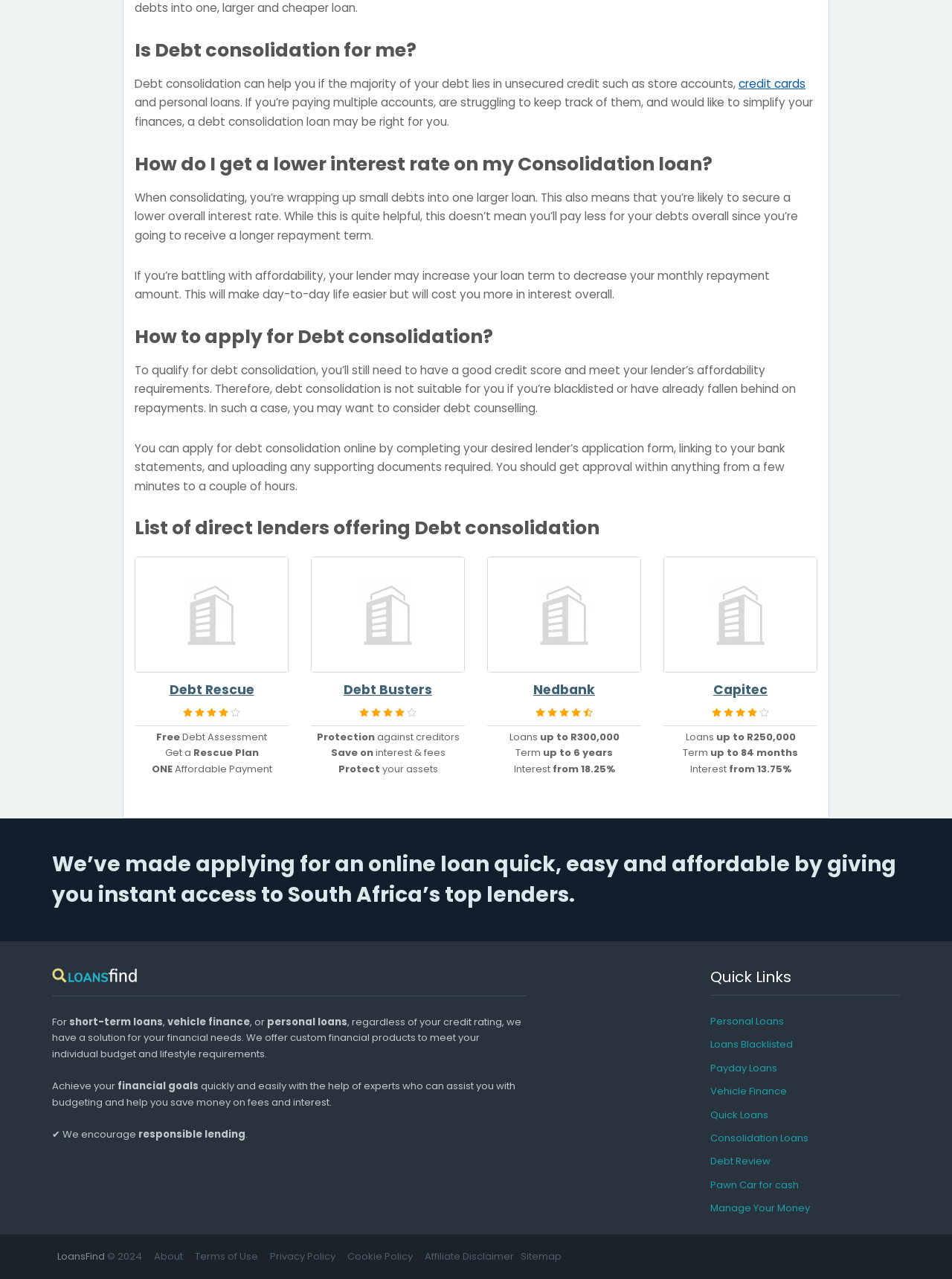Locate the bounding box coordinates of the area you need to click to fulfill this instruction: 'Apply for Debt Rescue Consolidation loan'. The coordinates must be in the form of four float numbers ranging from 0 to 1: [left, top, right, bottom].

[0.141, 0.435, 0.303, 0.526]